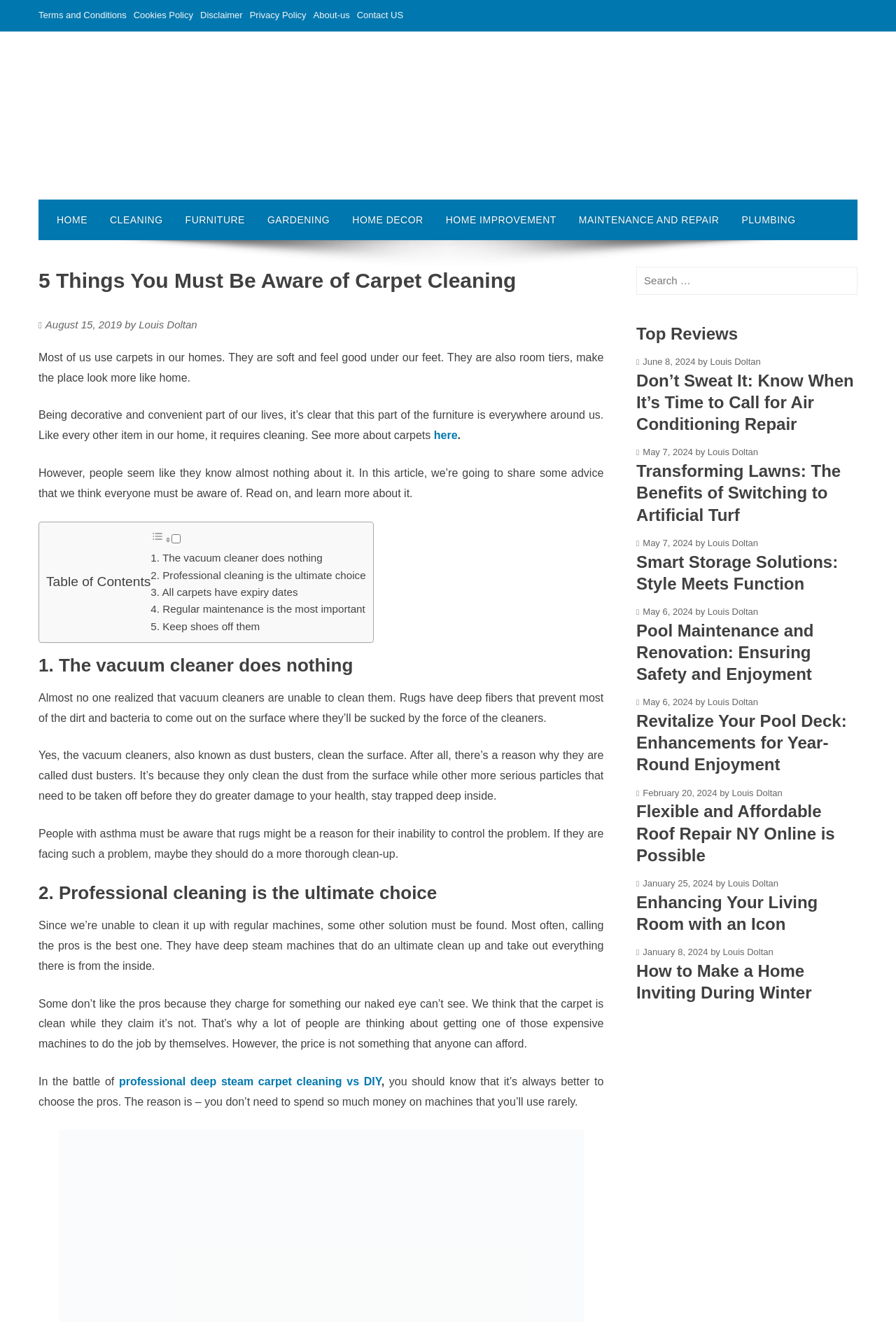Use one word or a short phrase to answer the question provided: 
How many sections are there in the table of contents?

5